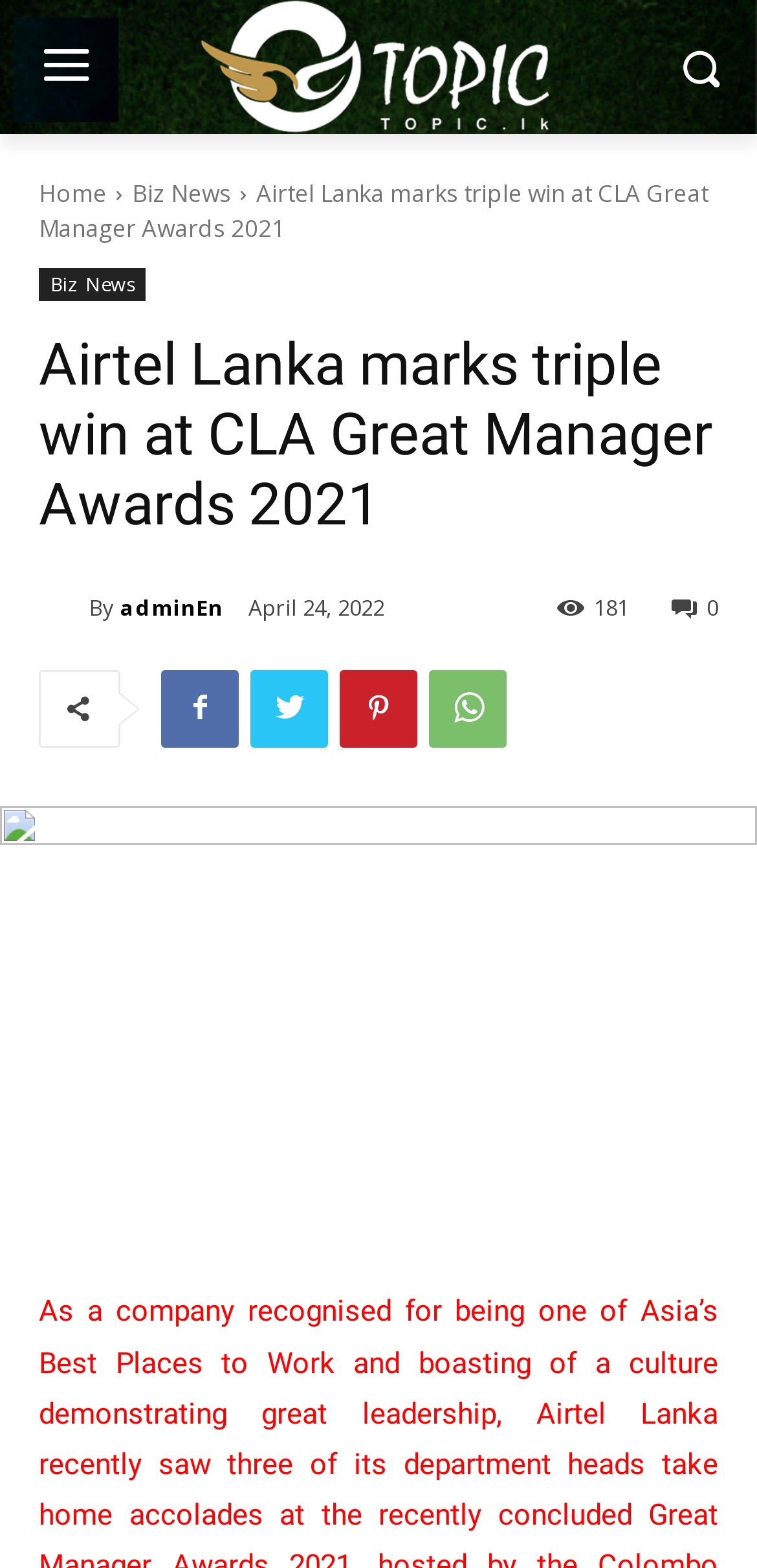Locate the bounding box coordinates of the clickable element to fulfill the following instruction: "Go to Home page". Provide the coordinates as four float numbers between 0 and 1 in the format [left, top, right, bottom].

[0.051, 0.113, 0.141, 0.134]